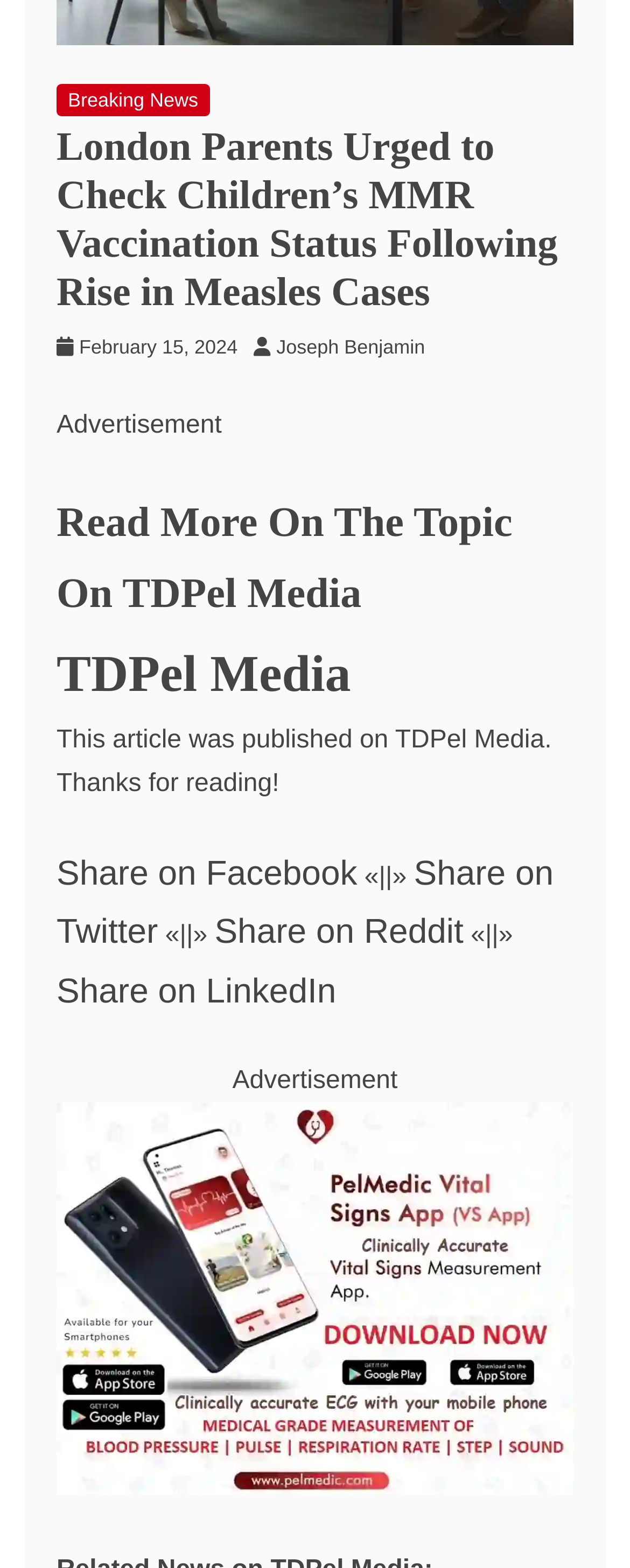Using the description "Joseph Benjamin", predict the bounding box of the relevant HTML element.

[0.439, 0.214, 0.7, 0.229]